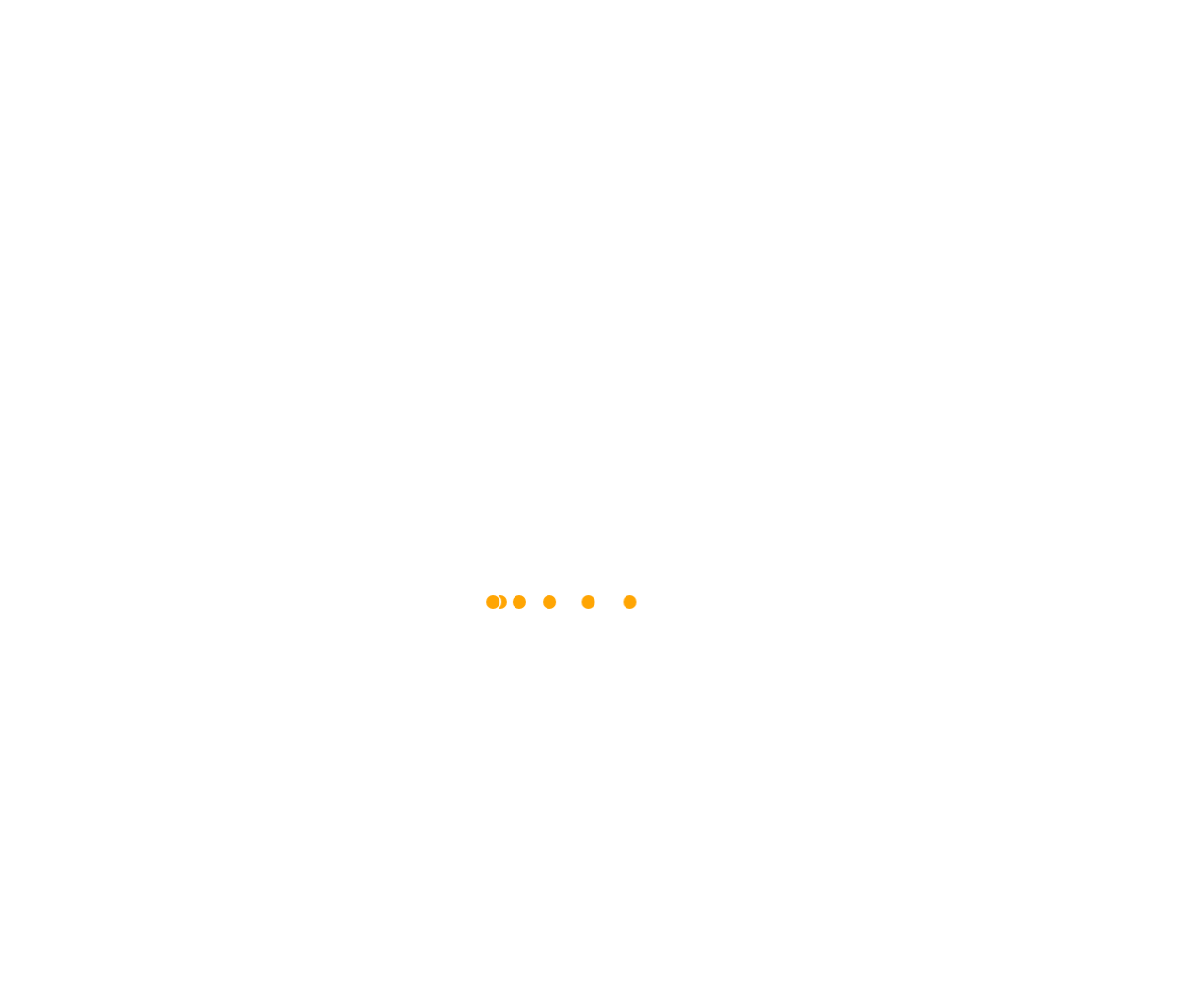Find the bounding box coordinates for the area that must be clicked to perform this action: "View product details".

[0.078, 0.181, 0.266, 0.194]